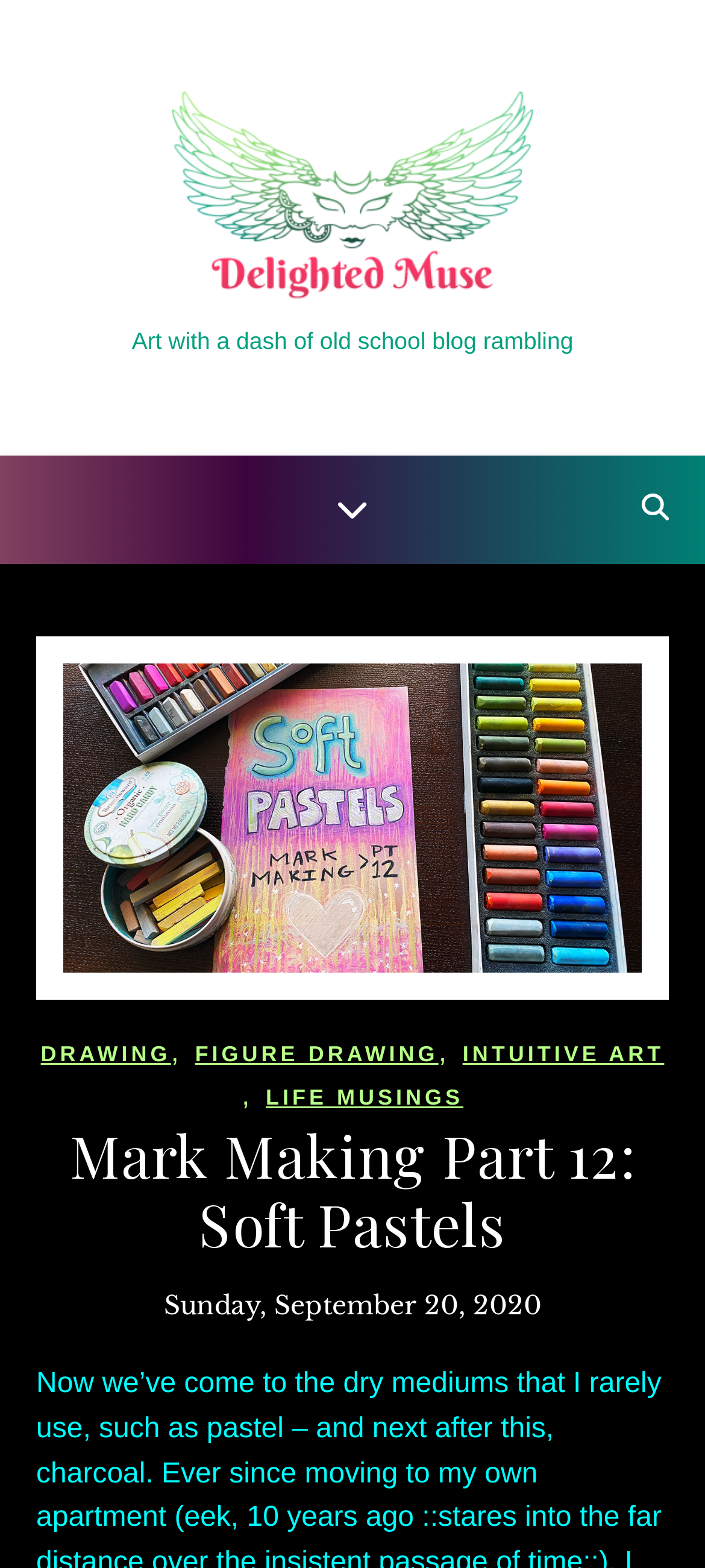What is depicted in the title card image?
Based on the image, please offer an in-depth response to the question.

I looked at the image element on the webpage with the description 'Marking Making Part 12 title card, with supplies and drawings arranged in flat lay photo'. This suggests that the image depicts supplies and drawings arranged in a flat lay style.